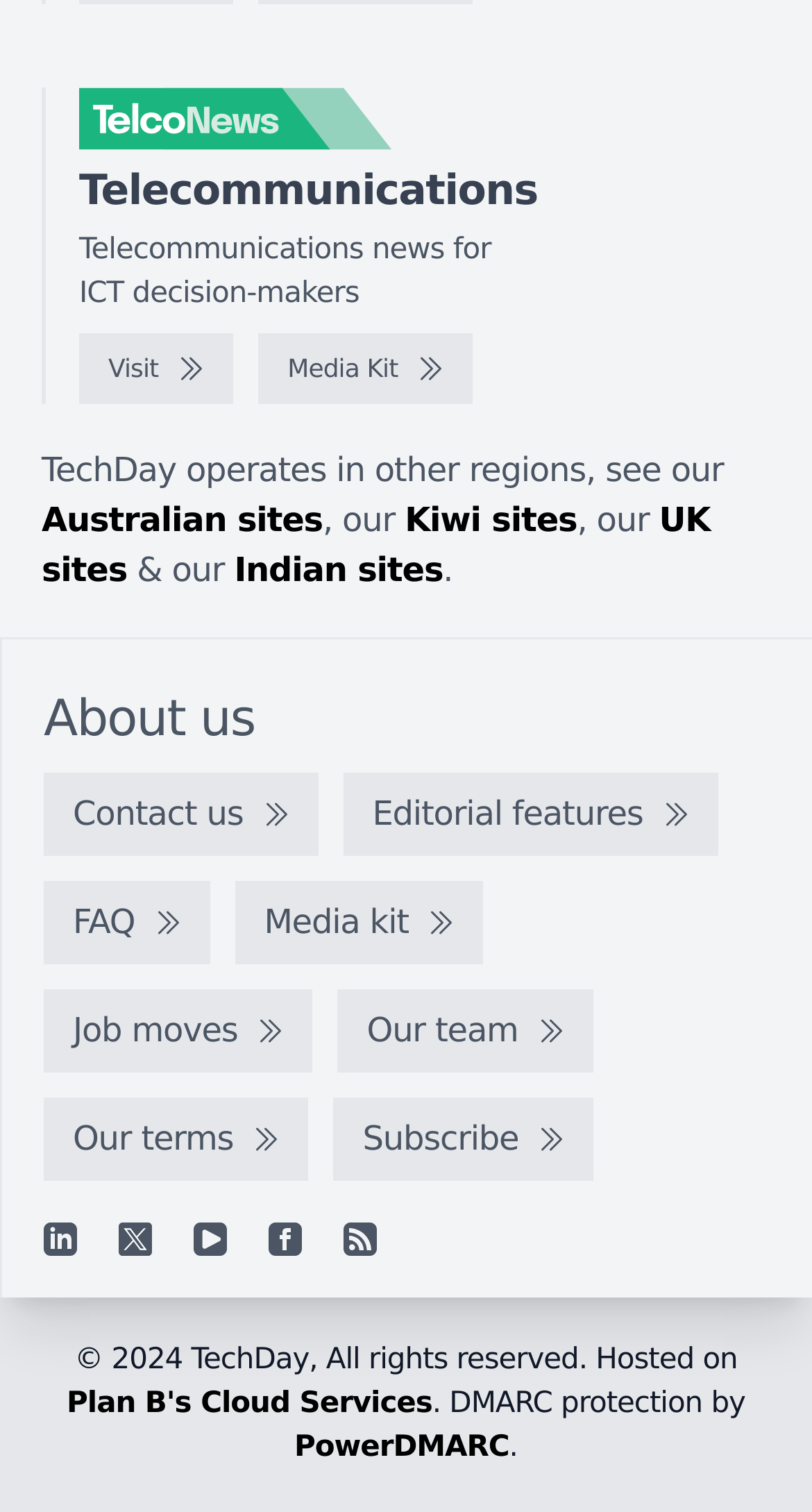Determine the bounding box coordinates for the area that should be clicked to carry out the following instruction: "Follow TechDay on LinkedIn".

[0.054, 0.808, 0.095, 0.83]